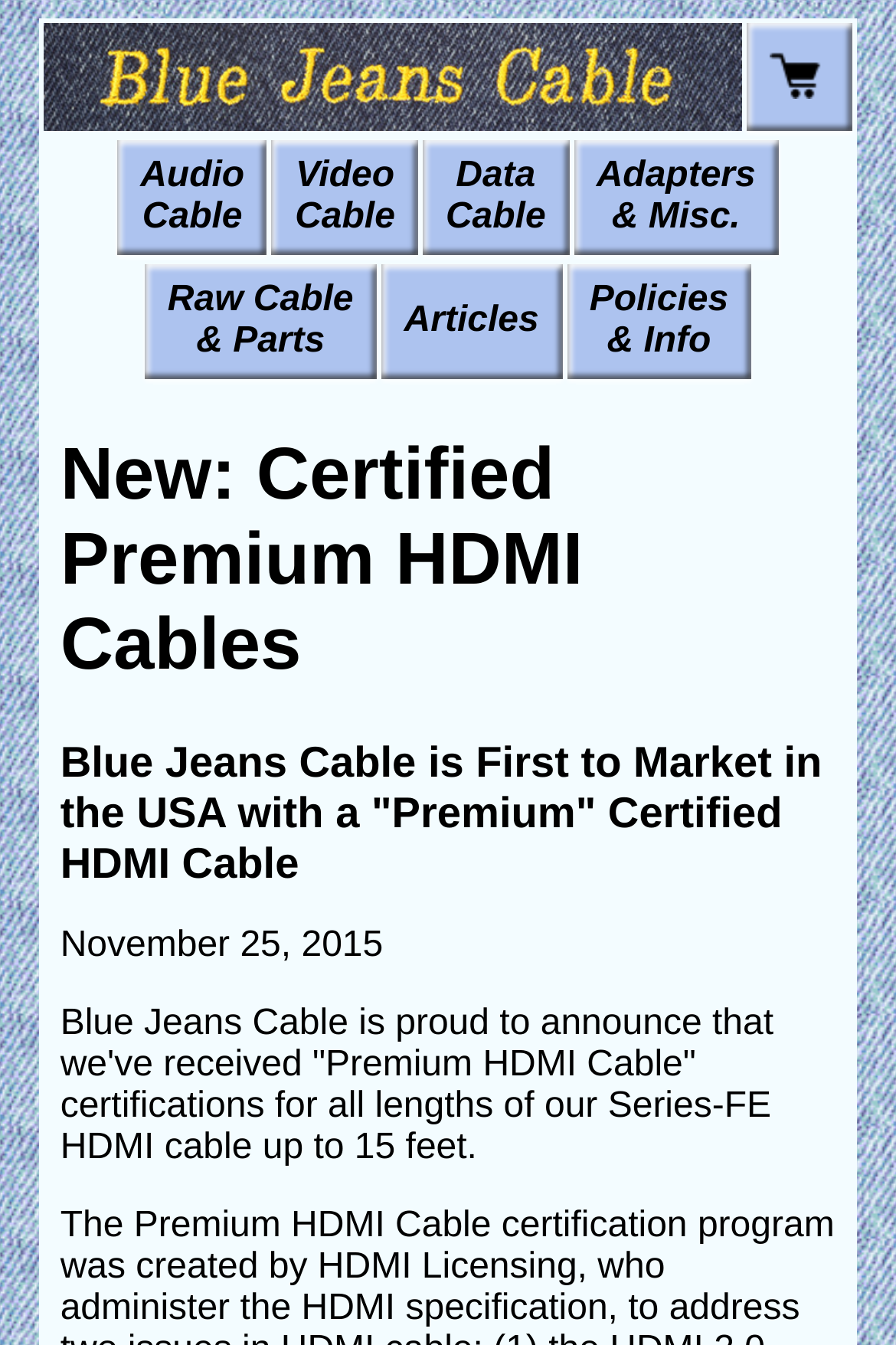Please identify and generate the text content of the webpage's main heading.

New: Certified Premium HDMI Cables